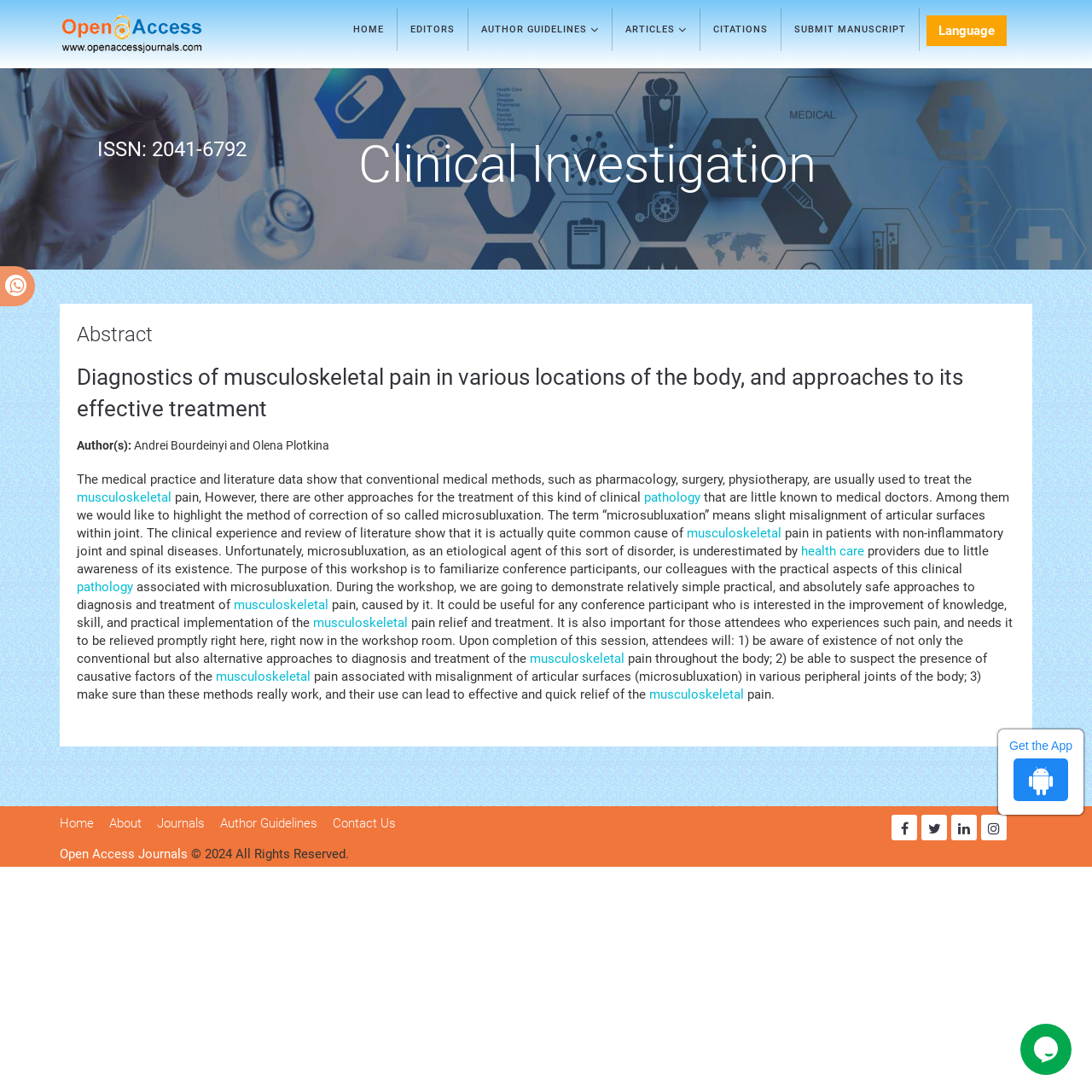What is the ISSN of the journal?
Utilize the image to construct a detailed and well-explained answer.

The ISSN of the journal can be found in the top section of the webpage, where it is displayed as 'ISSN: 2041-6792'.